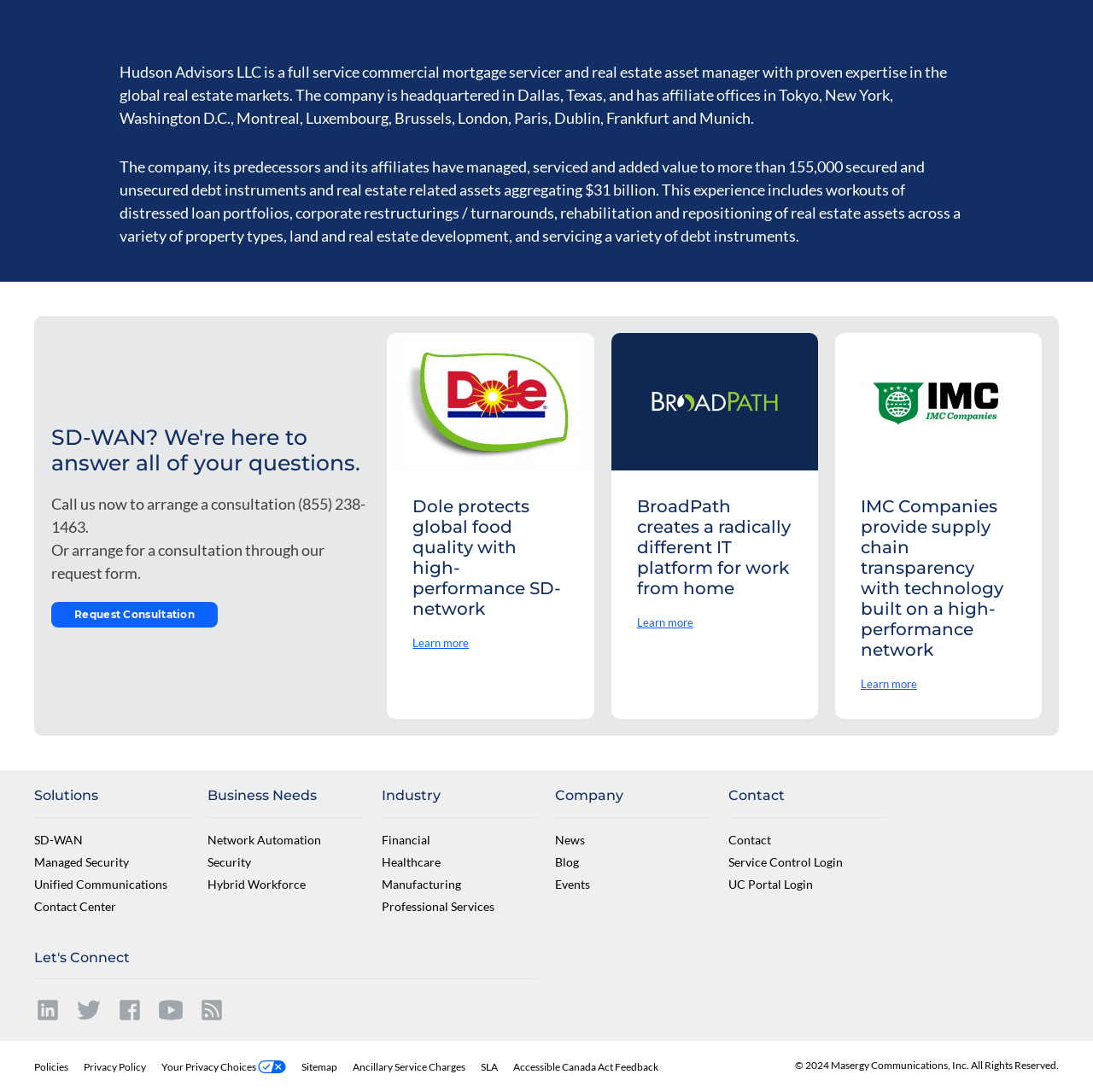What is the main navigation menu organized by?
Look at the screenshot and provide an in-depth answer.

The main navigation menu is organized into categories such as 'Solutions', 'Business Needs', 'Industry', 'Company', and 'Contact'. Each category has a heading and a dropdown menu with related links.